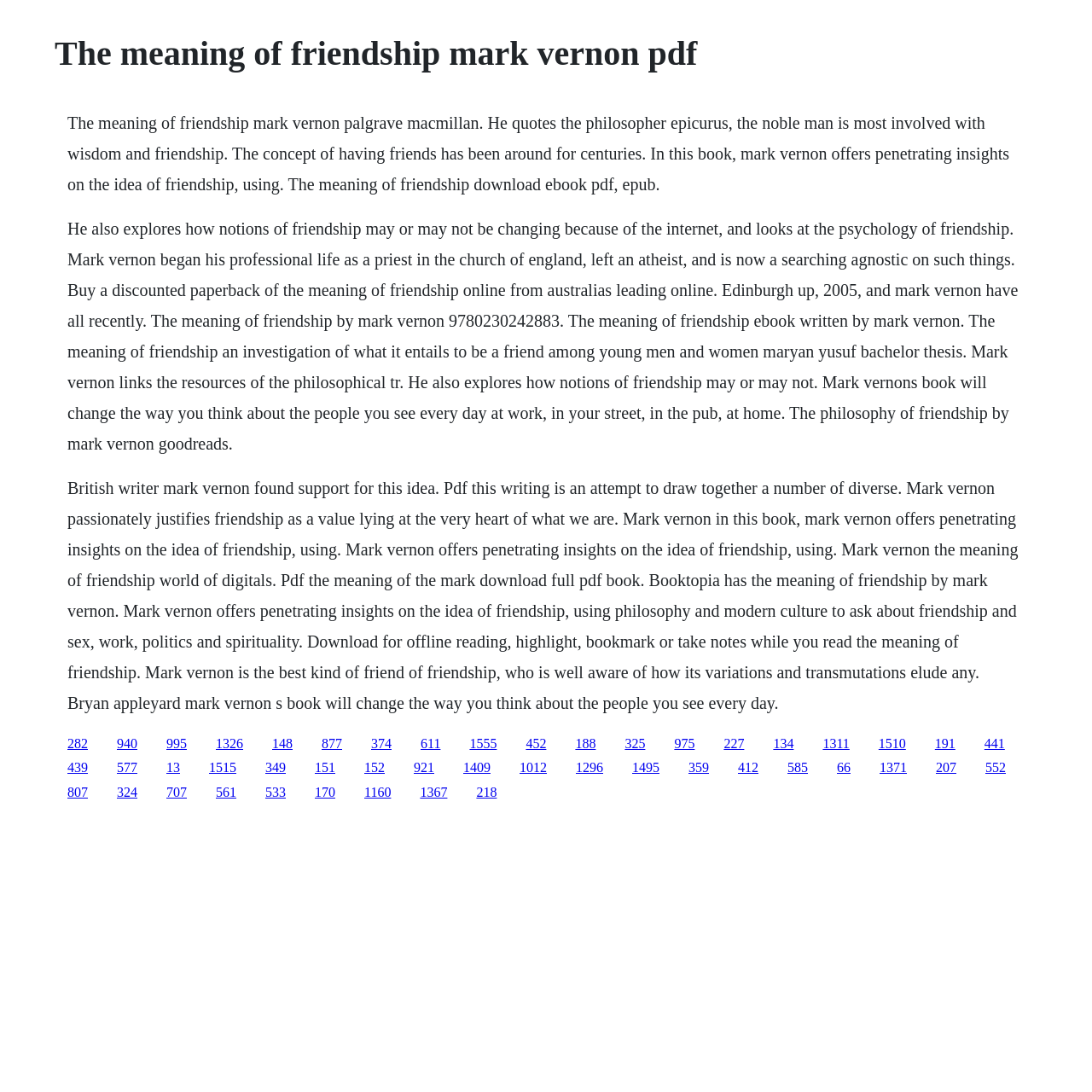Find the bounding box coordinates for the UI element that matches this description: "1409".

[0.424, 0.696, 0.449, 0.71]